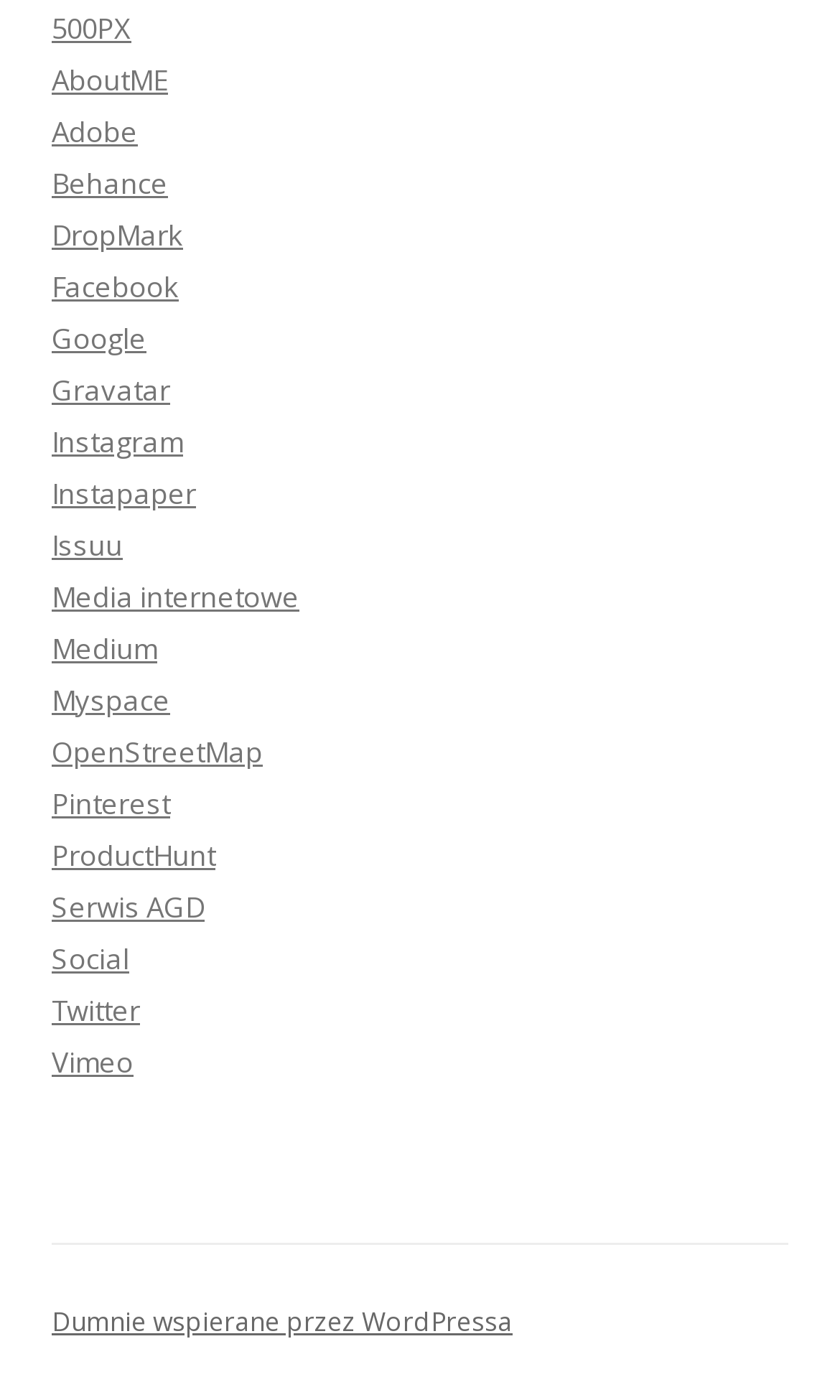Give a one-word or phrase response to the following question: What is the last social media link listed?

Vimeo